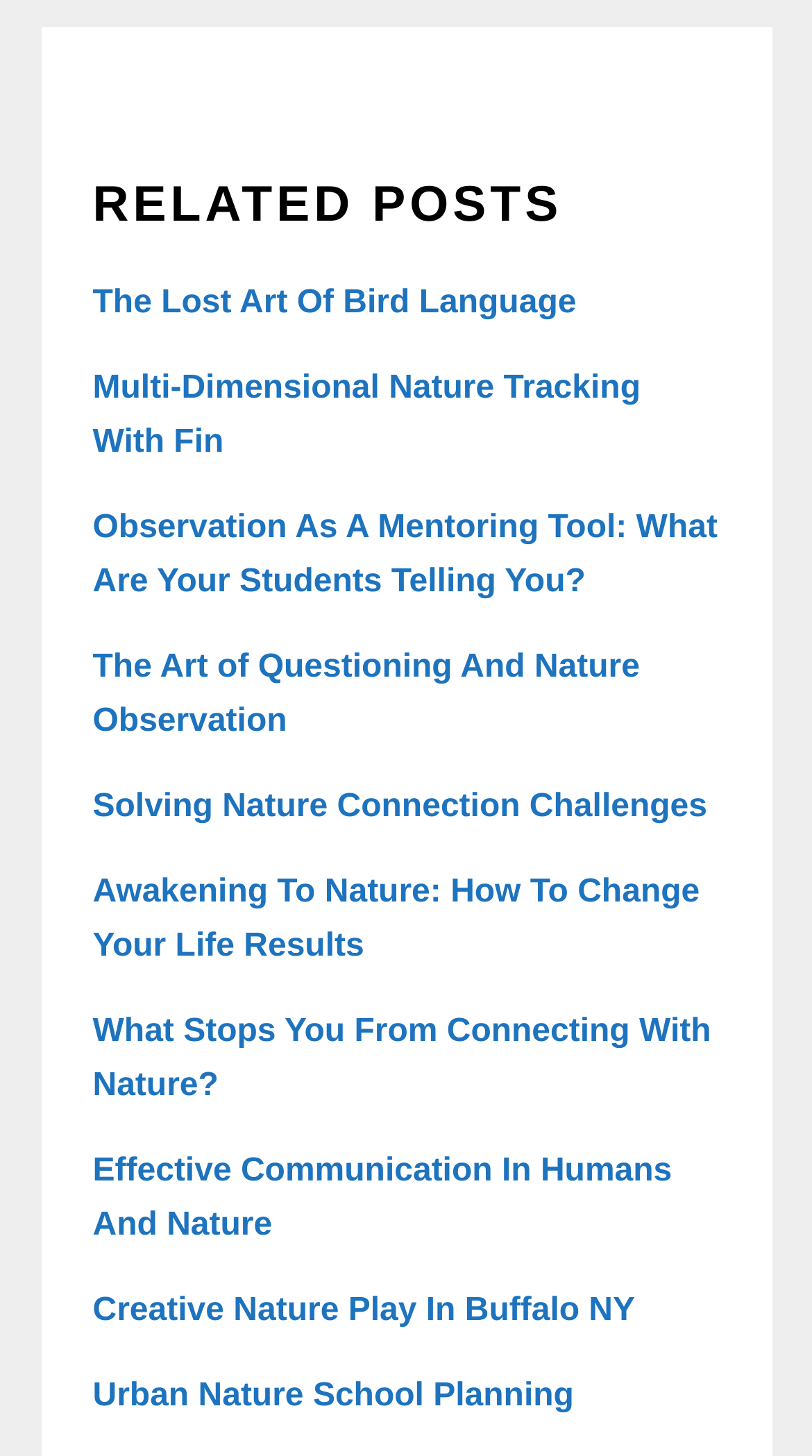Use the information in the screenshot to answer the question comprehensively: How many links are there in the middle section of the webpage?

I counted the number of links between the 'RELATED POSTS' heading and the last link, and there are 9 links in the middle section.